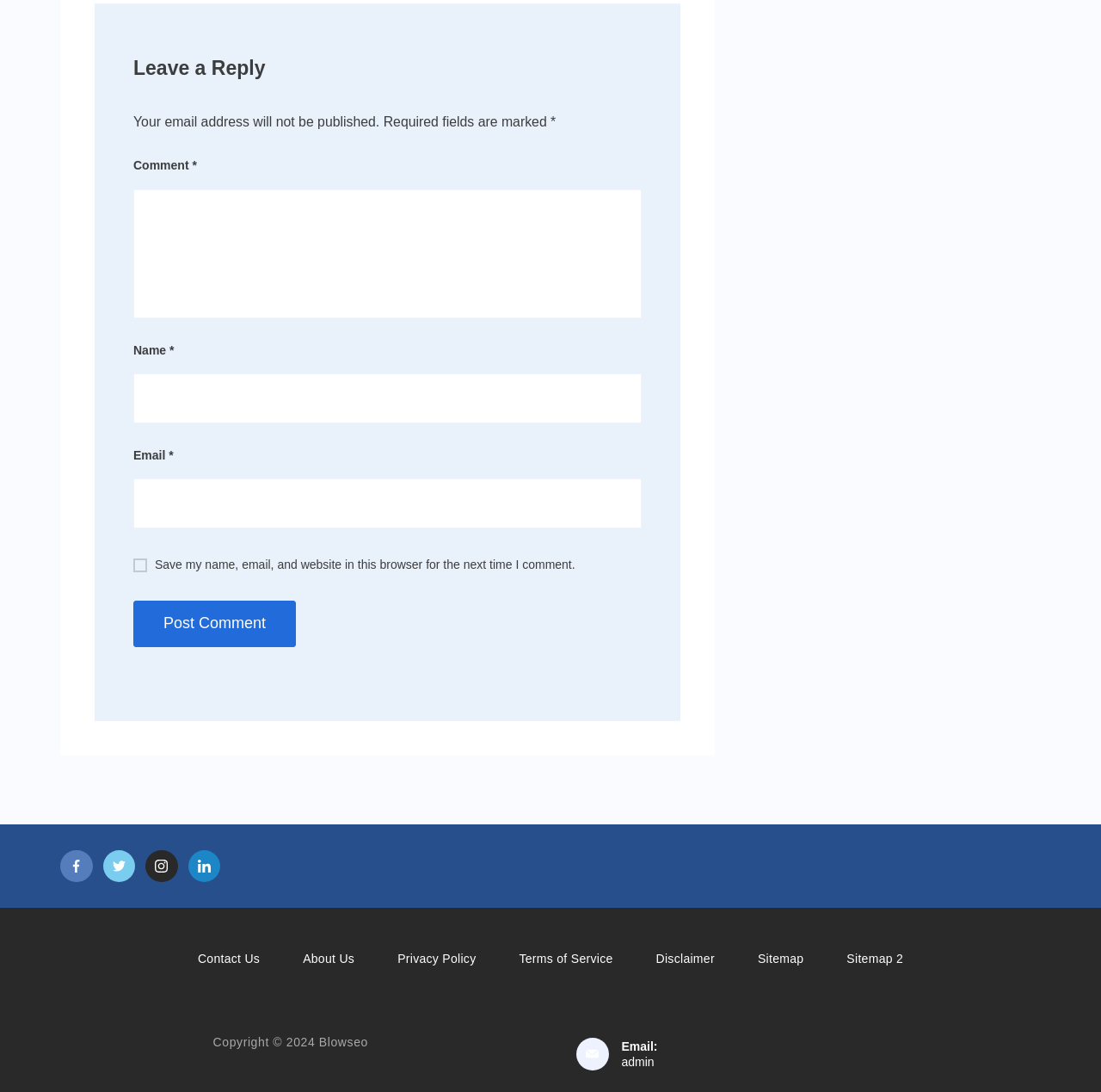What is the purpose of the comment section?
Please provide a detailed and thorough answer to the question.

The comment section is headed by 'Leave a Reply' and contains fields for name, email, and comment, indicating that its purpose is to allow users to leave a reply or comment on the webpage's content.